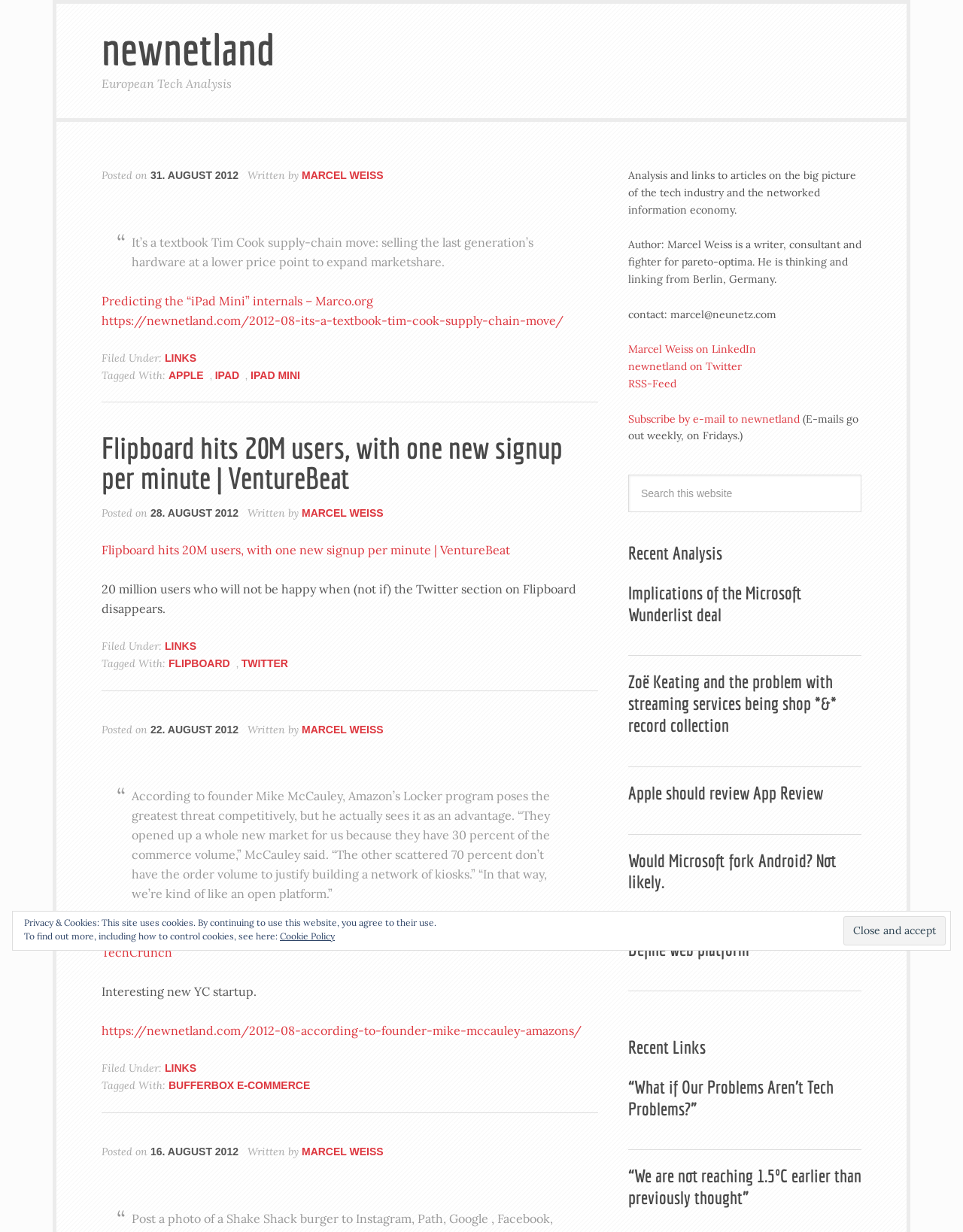Please identify the bounding box coordinates of the clickable region that I should interact with to perform the following instruction: "Click on the 'Ask The Expert' link". The coordinates should be expressed as four float numbers between 0 and 1, i.e., [left, top, right, bottom].

None